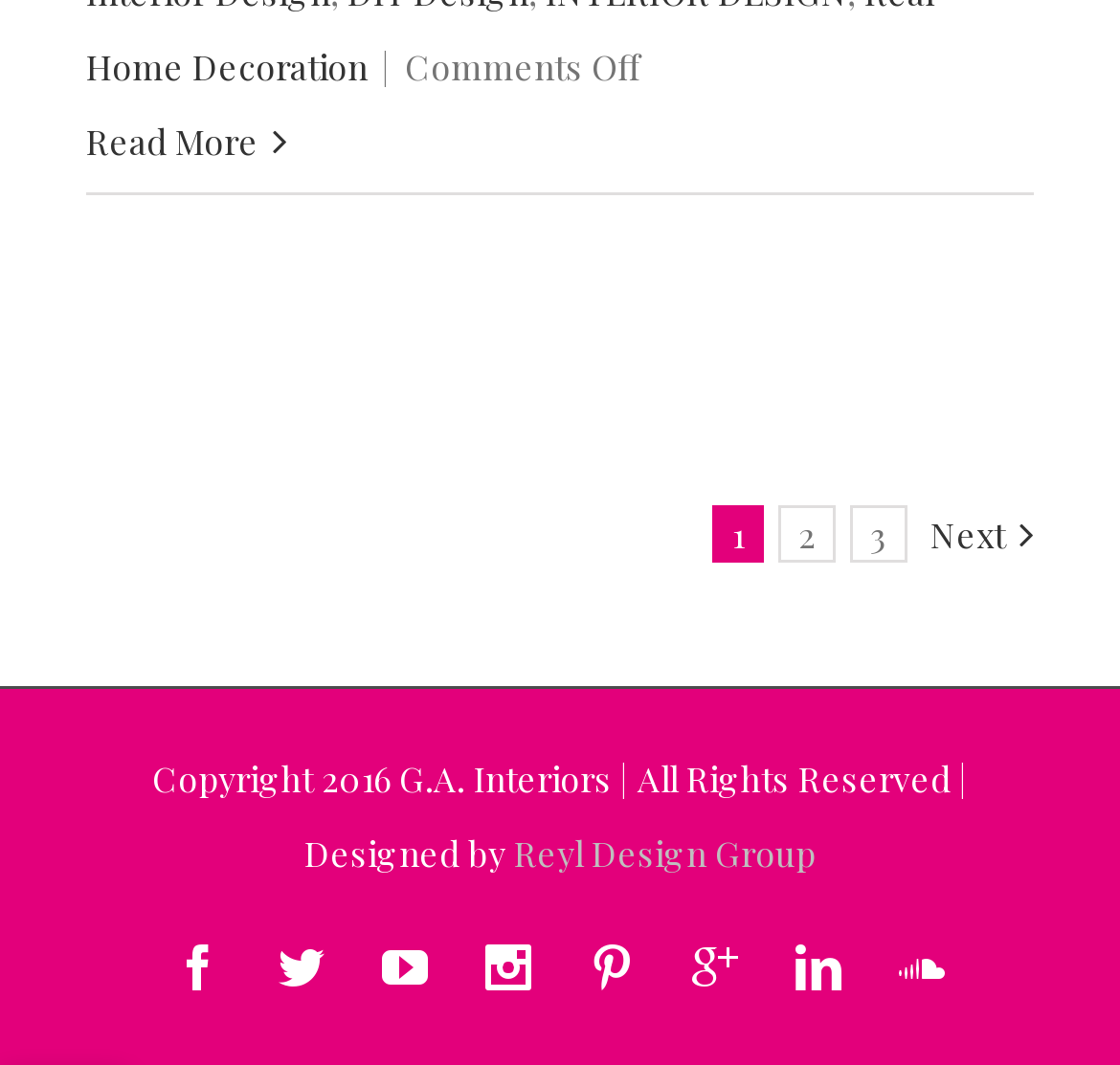Identify the bounding box coordinates of the element that should be clicked to fulfill this task: "Visit the website of Reyl Design Group". The coordinates should be provided as four float numbers between 0 and 1, i.e., [left, top, right, bottom].

[0.459, 0.779, 0.728, 0.822]